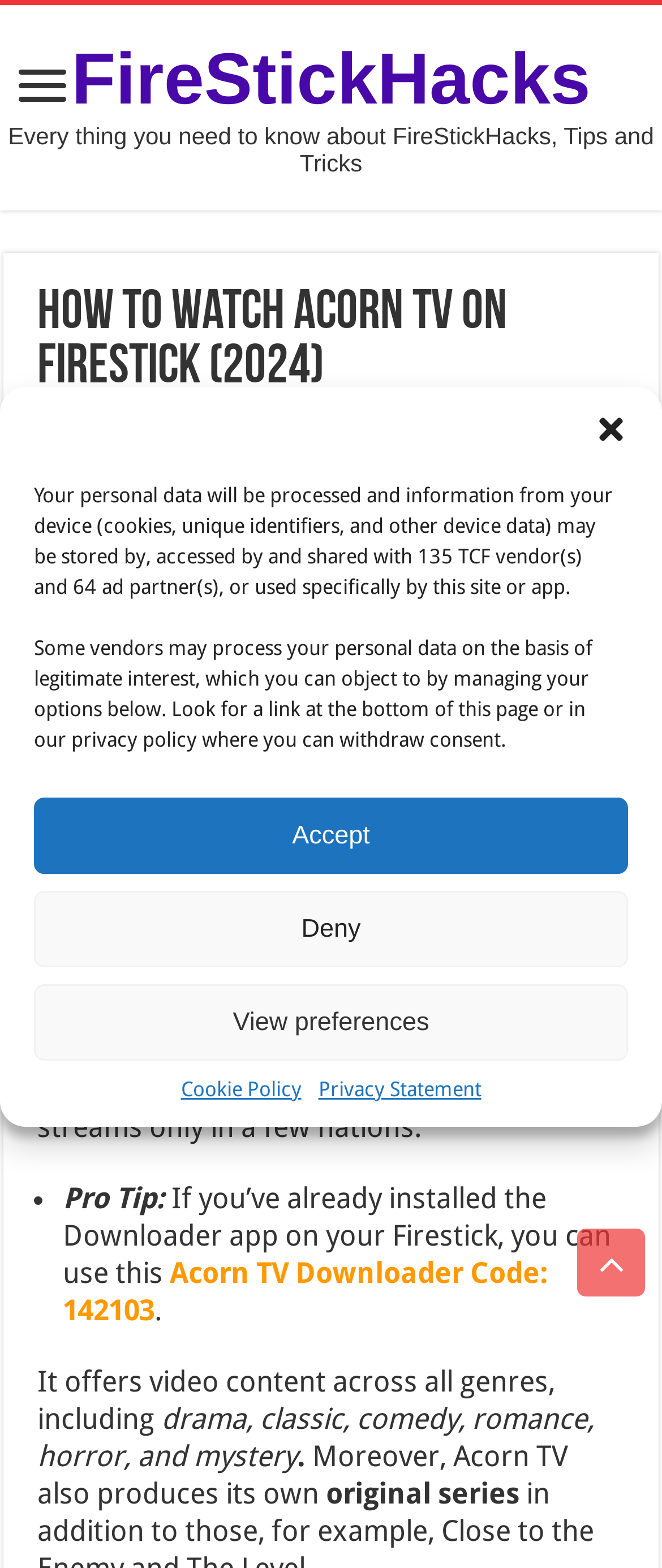Bounding box coordinates are specified in the format (top-left x, top-left y, bottom-right x, bottom-right y). All values are floating point numbers bounded between 0 and 1. Please provide the bounding box coordinate of the region this sentence describes: FireStickHacks

[0.108, 0.025, 0.892, 0.077]